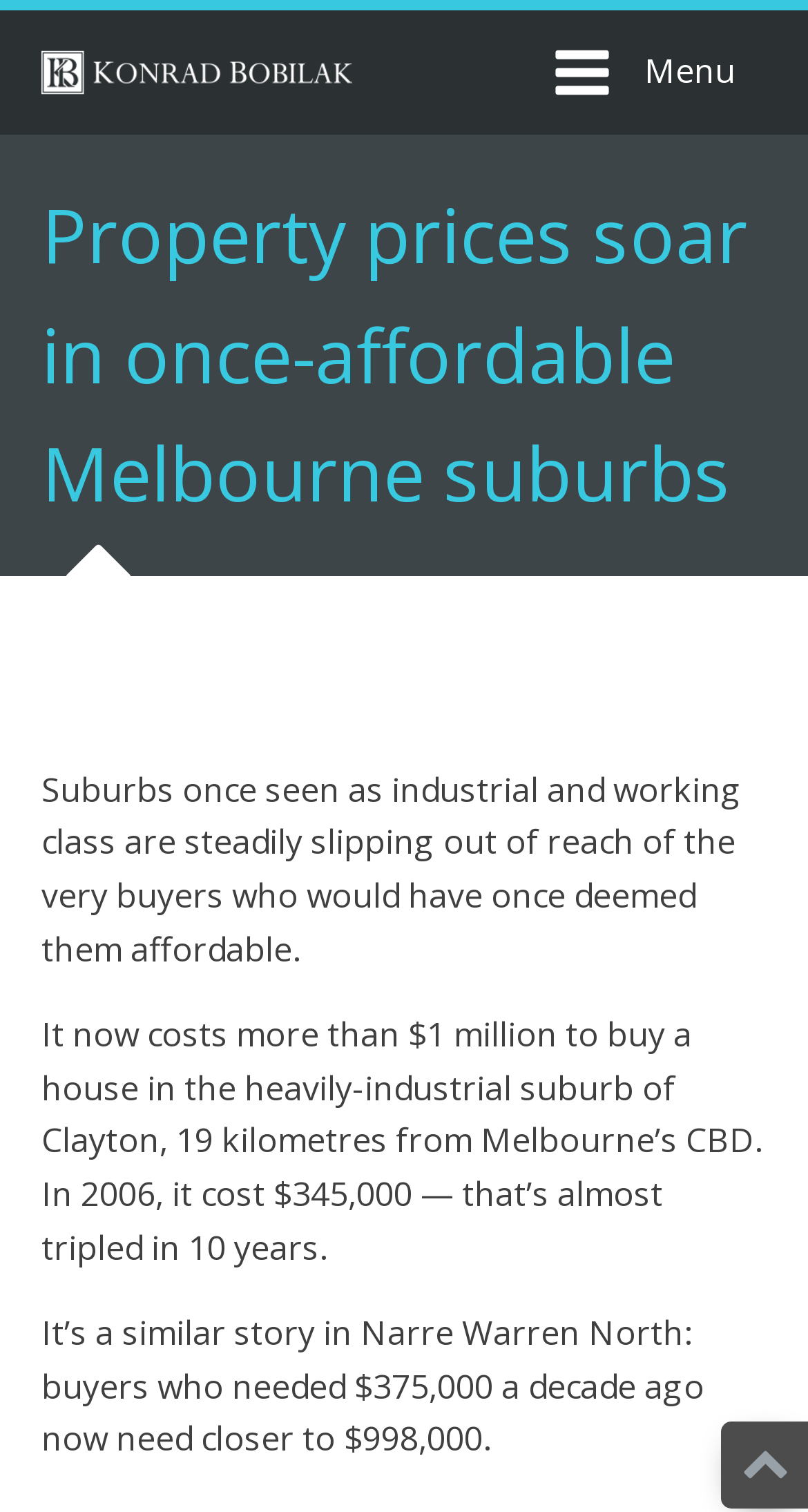What is the purpose of the chevron-up icon?
Please provide a single word or phrase as the answer based on the screenshot.

to sort